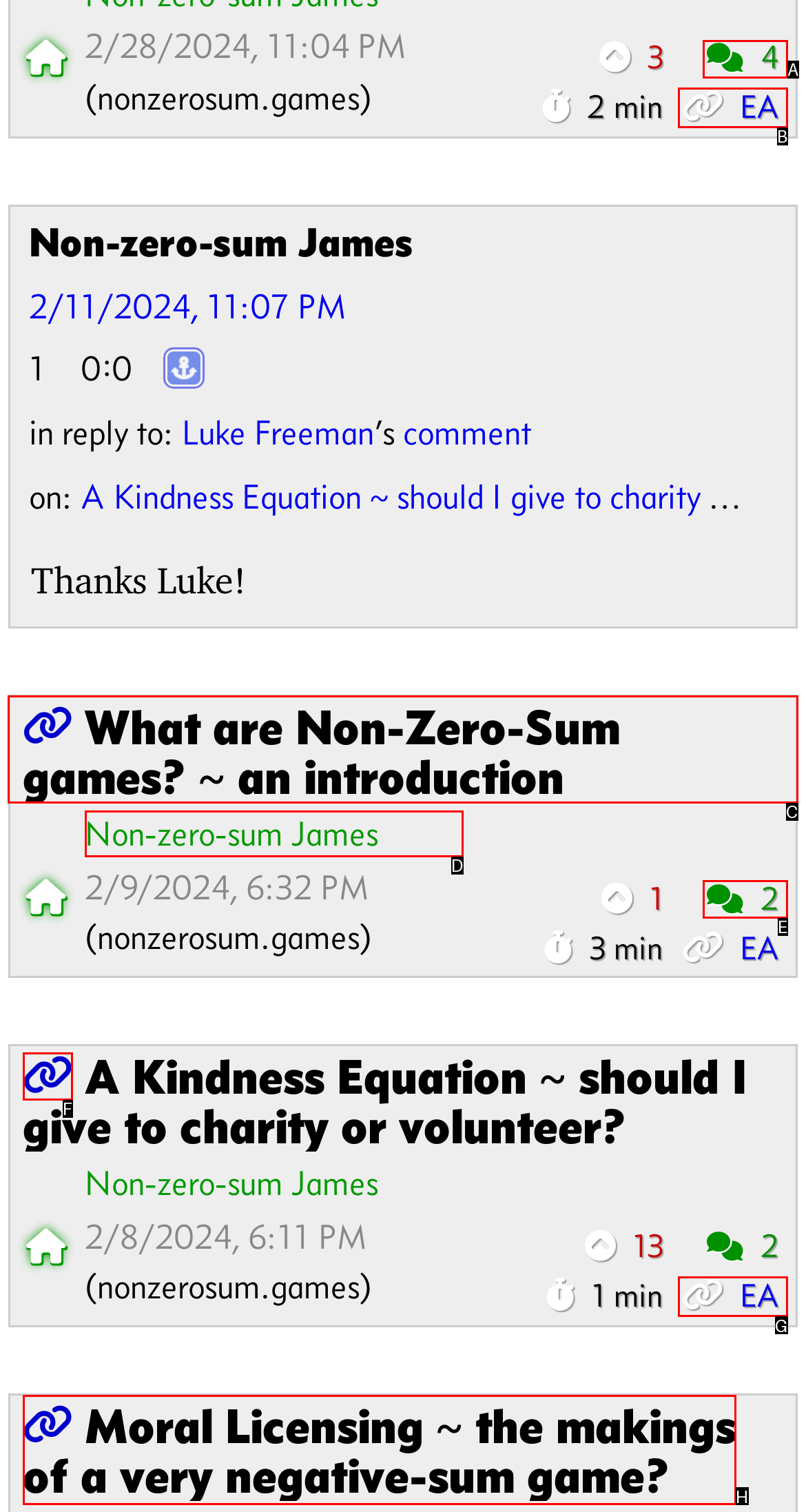To complete the task: View the post 'What are Non-Zero-Sum games? ~ an introduction', which option should I click? Answer with the appropriate letter from the provided choices.

C